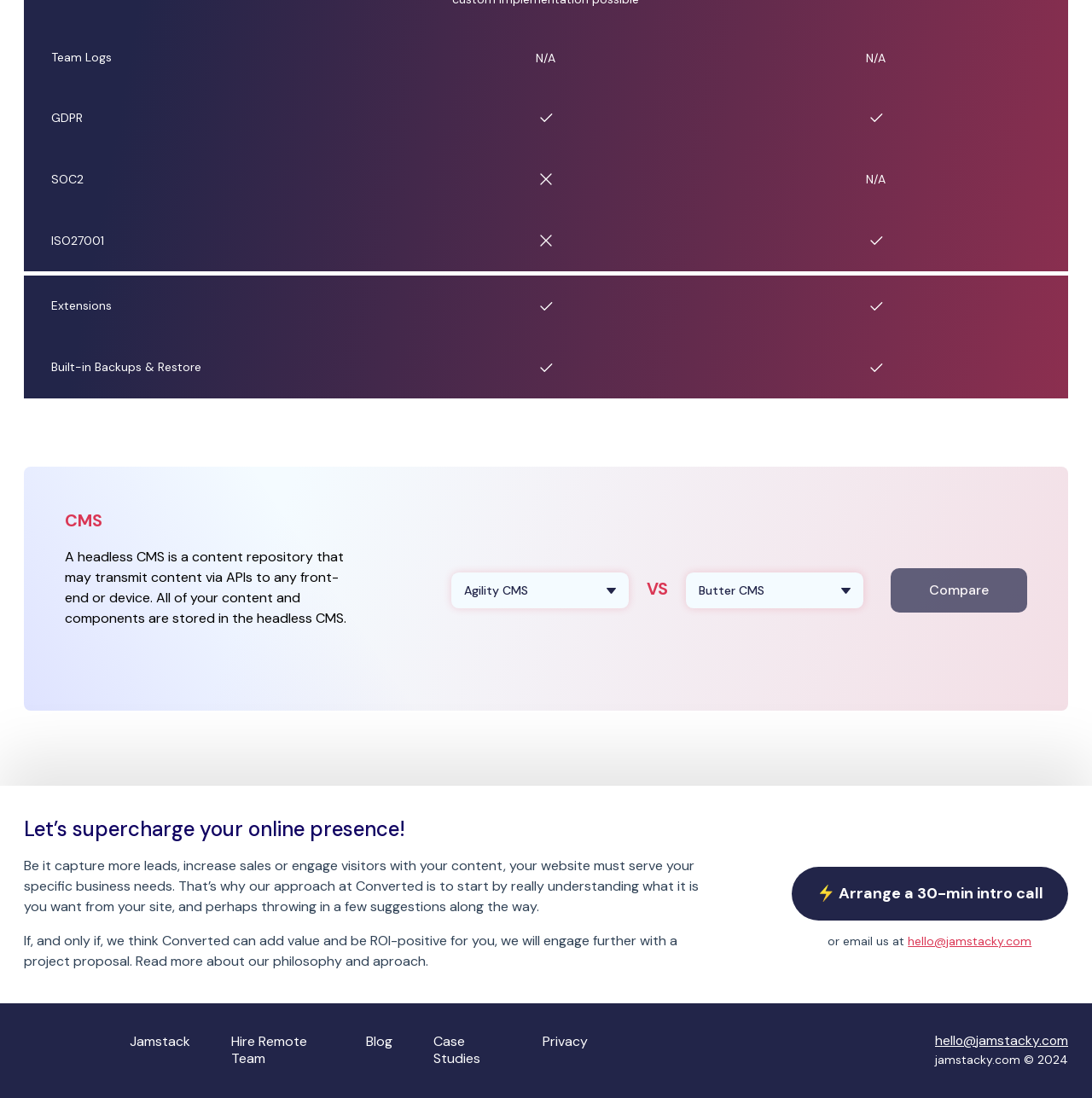Identify the bounding box coordinates of the region that should be clicked to execute the following instruction: "Compare".

[0.816, 0.517, 0.941, 0.558]